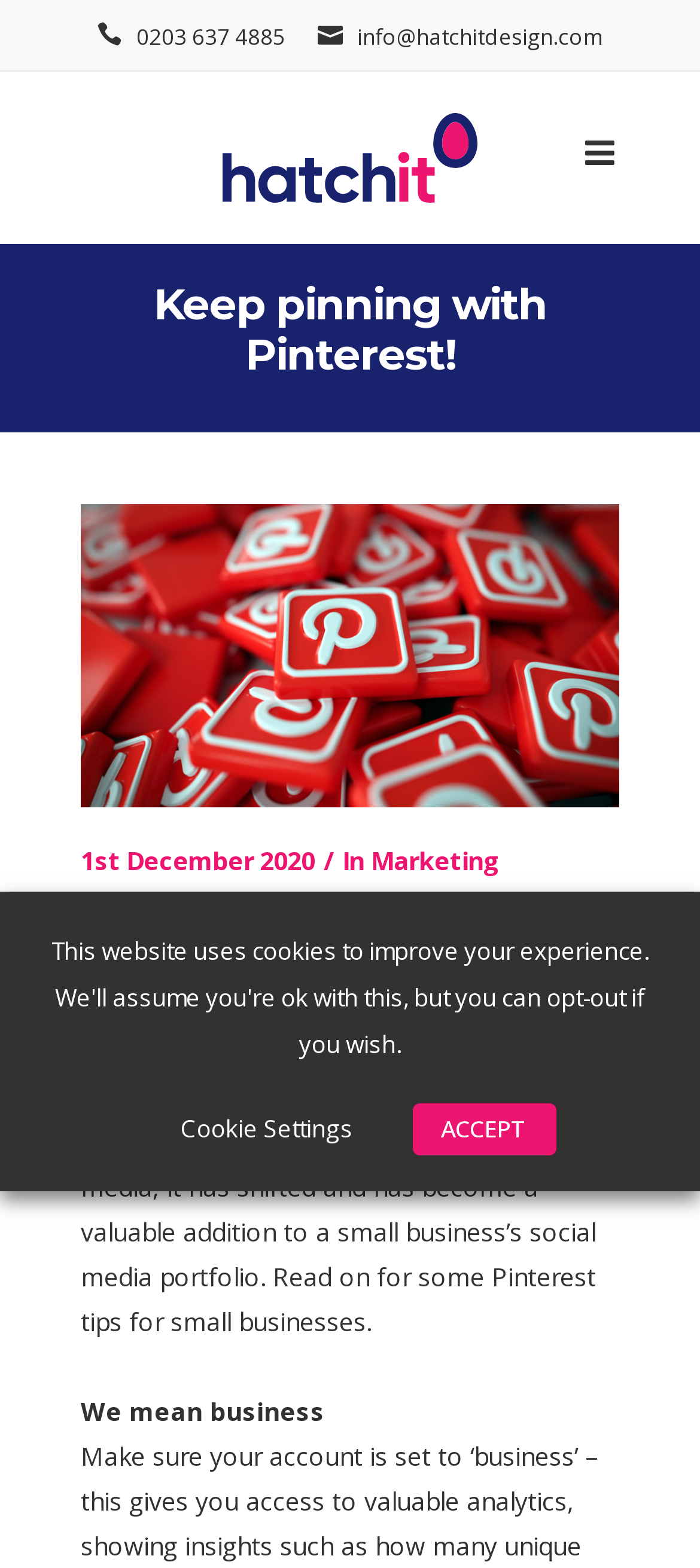Provide a thorough and detailed response to the question by examining the image: 
What is the date of the blog post?

I found the date of the blog post by looking at the text element with the content '1st December 2020' which is located below the heading 'Keep pinning with Pinterest!' and above the image 'Pin To Win At Pinterest!'.